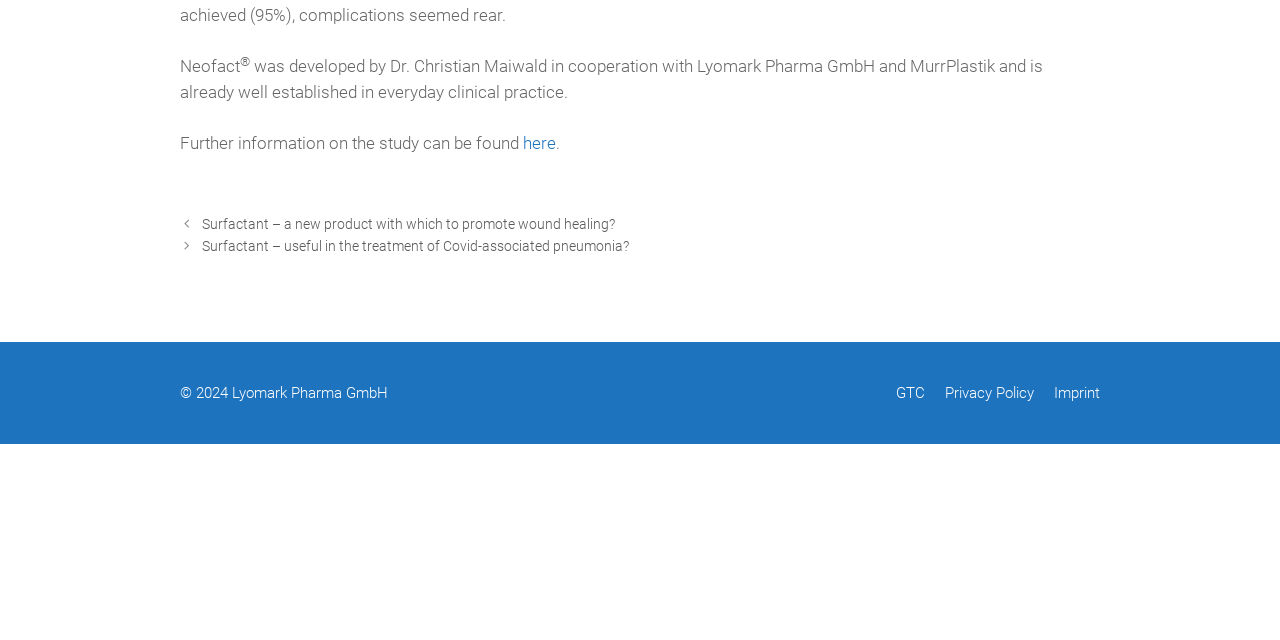Given the webpage screenshot and the description, determine the bounding box coordinates (top-left x, top-left y, bottom-right x, bottom-right y) that define the location of the UI element matching this description: Lyomark Pharma GmbH

[0.181, 0.6, 0.303, 0.628]